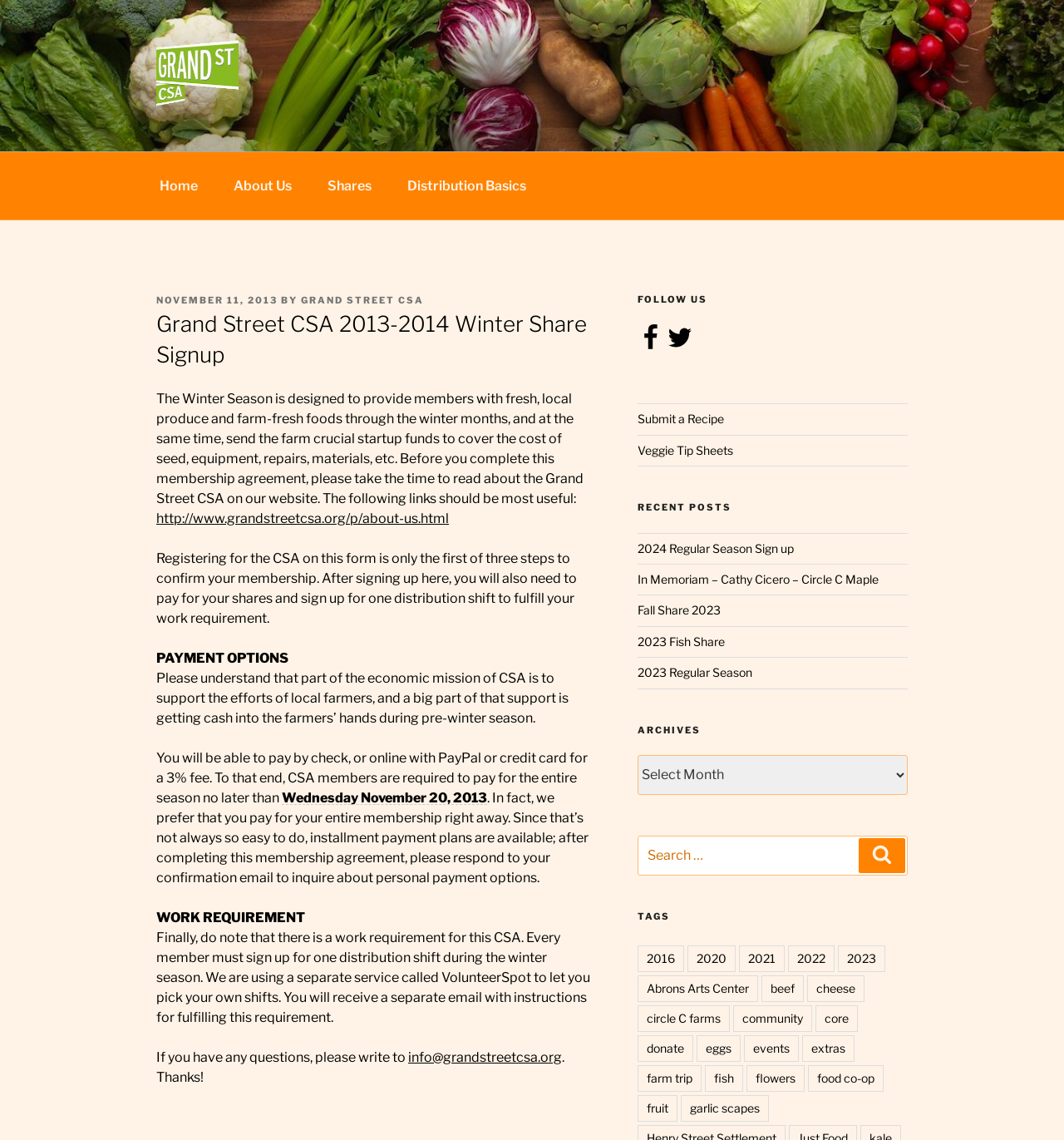Identify the bounding box for the described UI element. Provide the coordinates in (top-left x, top-left y, bottom-right x, bottom-right y) format with values ranging from 0 to 1: parent_node: GRAND STREET CSA

[0.147, 0.035, 0.249, 0.098]